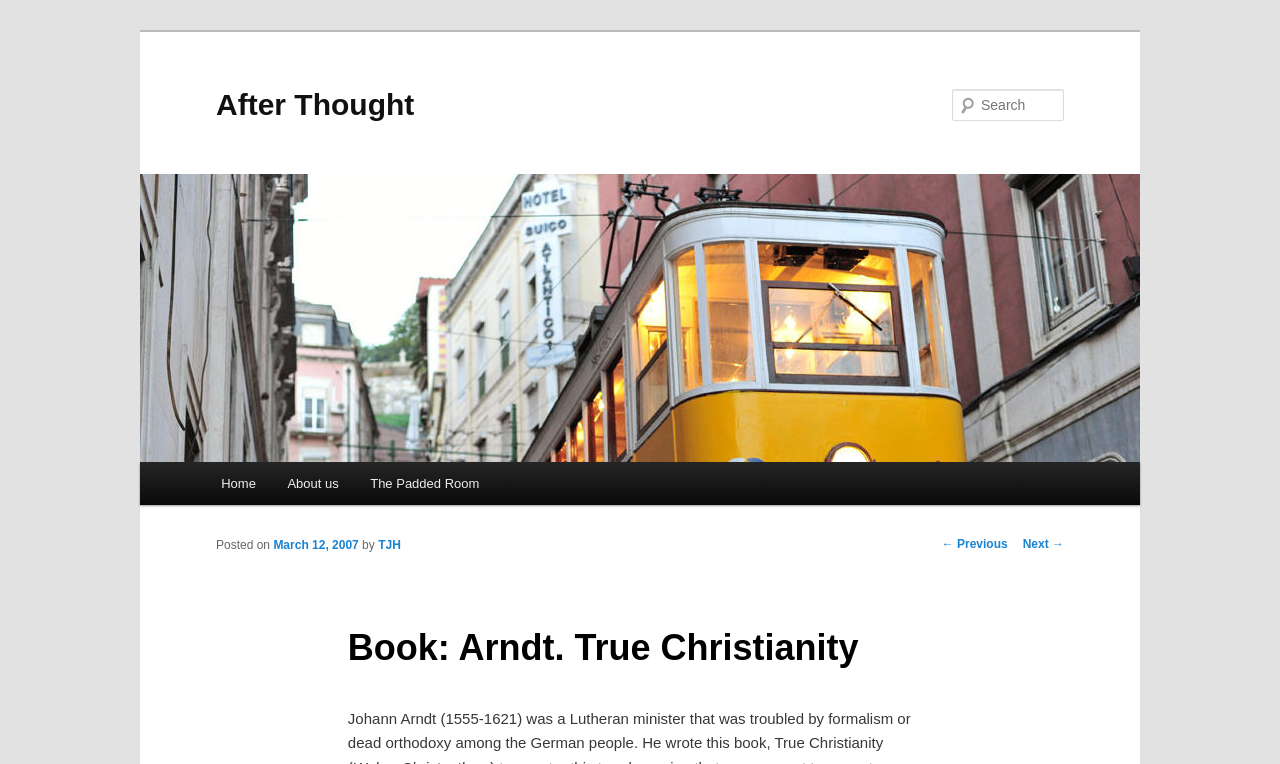Provide the bounding box coordinates in the format (top-left x, top-left y, bottom-right x, bottom-right y). All values are floating point numbers between 0 and 1. Determine the bounding box coordinate of the UI element described as: parent_node: Search name="s" placeholder="Search"

[0.744, 0.116, 0.831, 0.158]